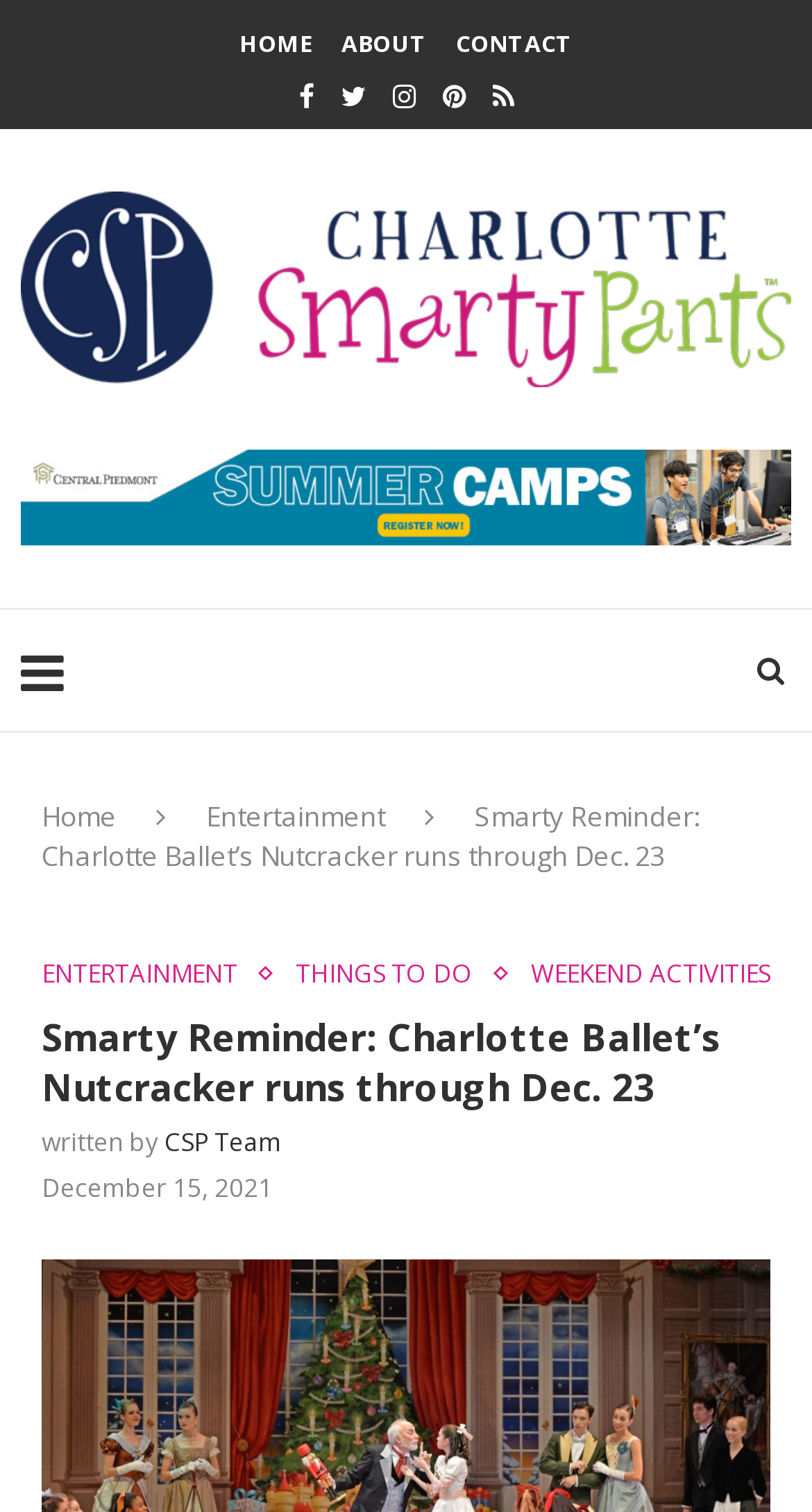Please identify the bounding box coordinates of the clickable area that will fulfill the following instruction: "read article about Charlotte Ballet’s Nutcracker". The coordinates should be in the format of four float numbers between 0 and 1, i.e., [left, top, right, bottom].

[0.051, 0.669, 0.949, 0.735]